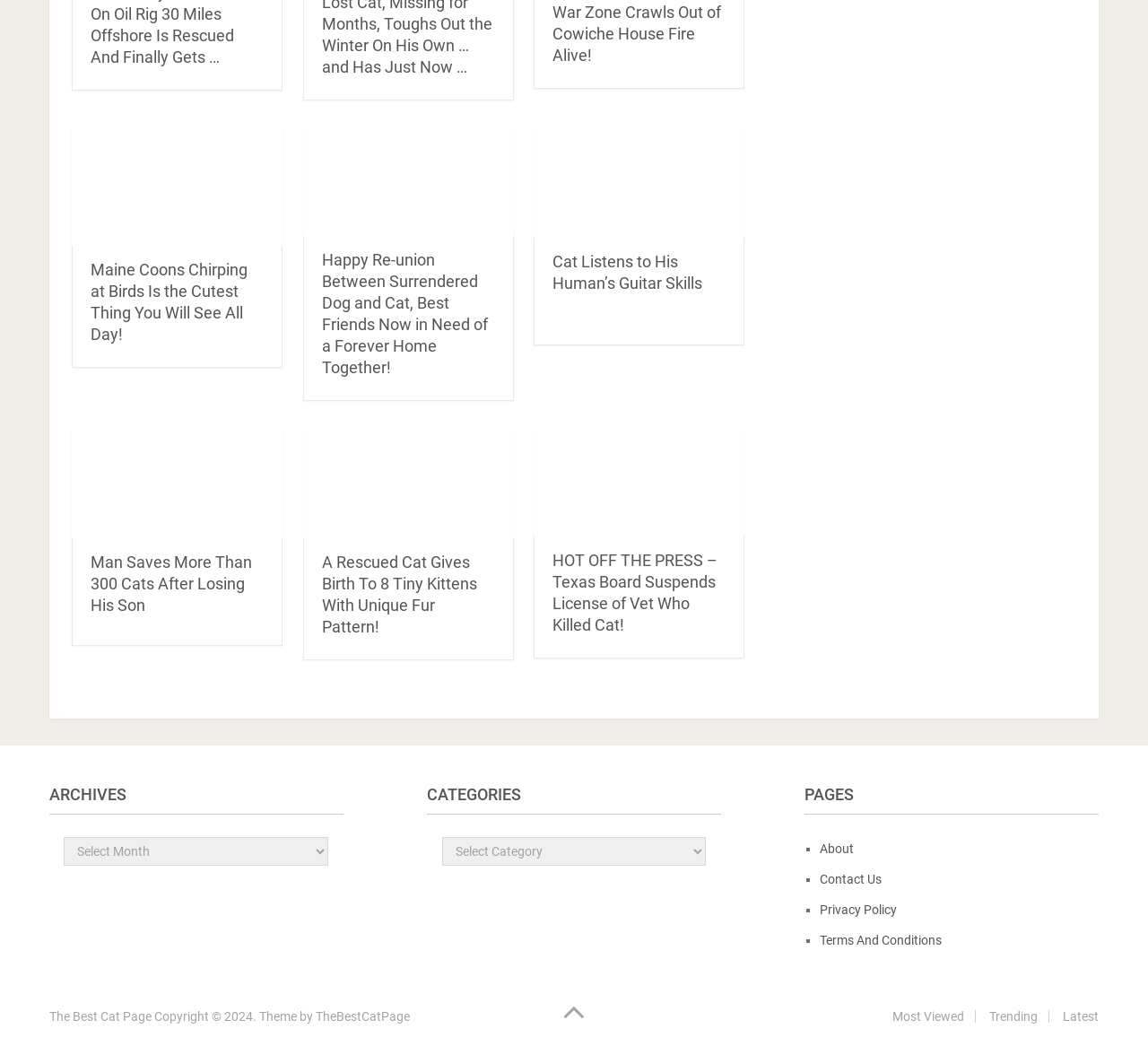Could you indicate the bounding box coordinates of the region to click in order to complete this instruction: "Read the article about a man saving over 300 cats".

[0.062, 0.405, 0.246, 0.51]